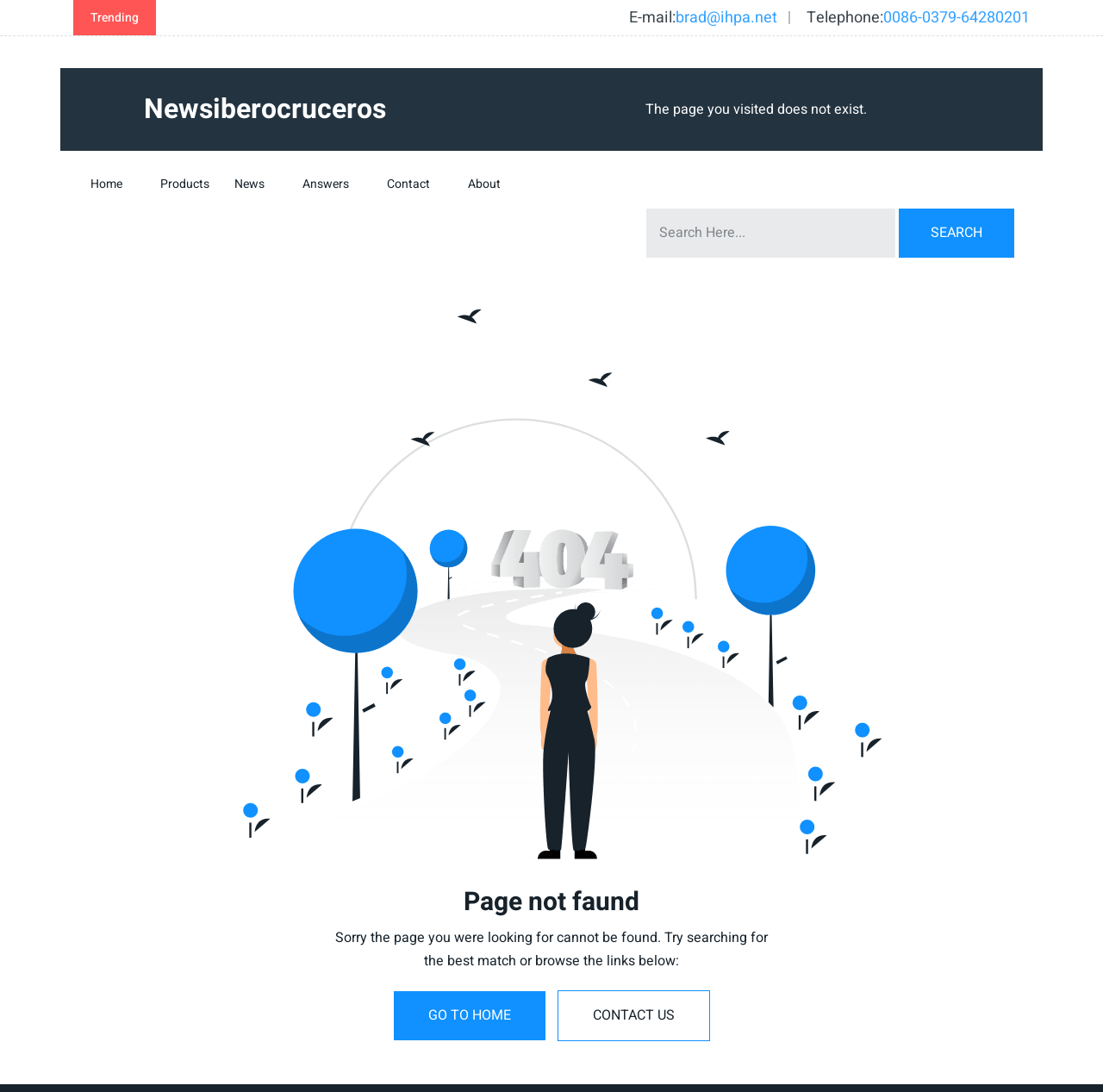Given the description: "contact us", determine the bounding box coordinates of the UI element. The coordinates should be formatted as four float numbers between 0 and 1, [left, top, right, bottom].

[0.505, 0.907, 0.643, 0.953]